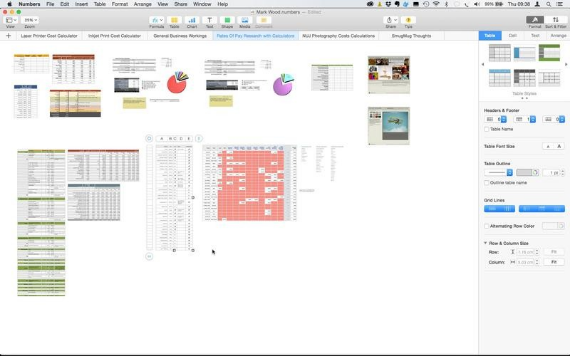Give a meticulous account of what the image depicts.

The image displays a comprehensive view of multiple spreadsheets opened within Apple's Numbers application, showcasing various data representations and calculations. Prominently featured are detailed tables and charts that are likely used for project management or cost calculations. The layout includes a colorful pie chart and several grid-like tables filled with entries, indicating analysis of project proposals or financial data. In the background, notes and additional resources appear, emphasizing the organizational aspect of the workspace. This visual encapsulates a meticulous approach to project planning or budget management, reflecting the tools essential for efficient data handling in professional settings.